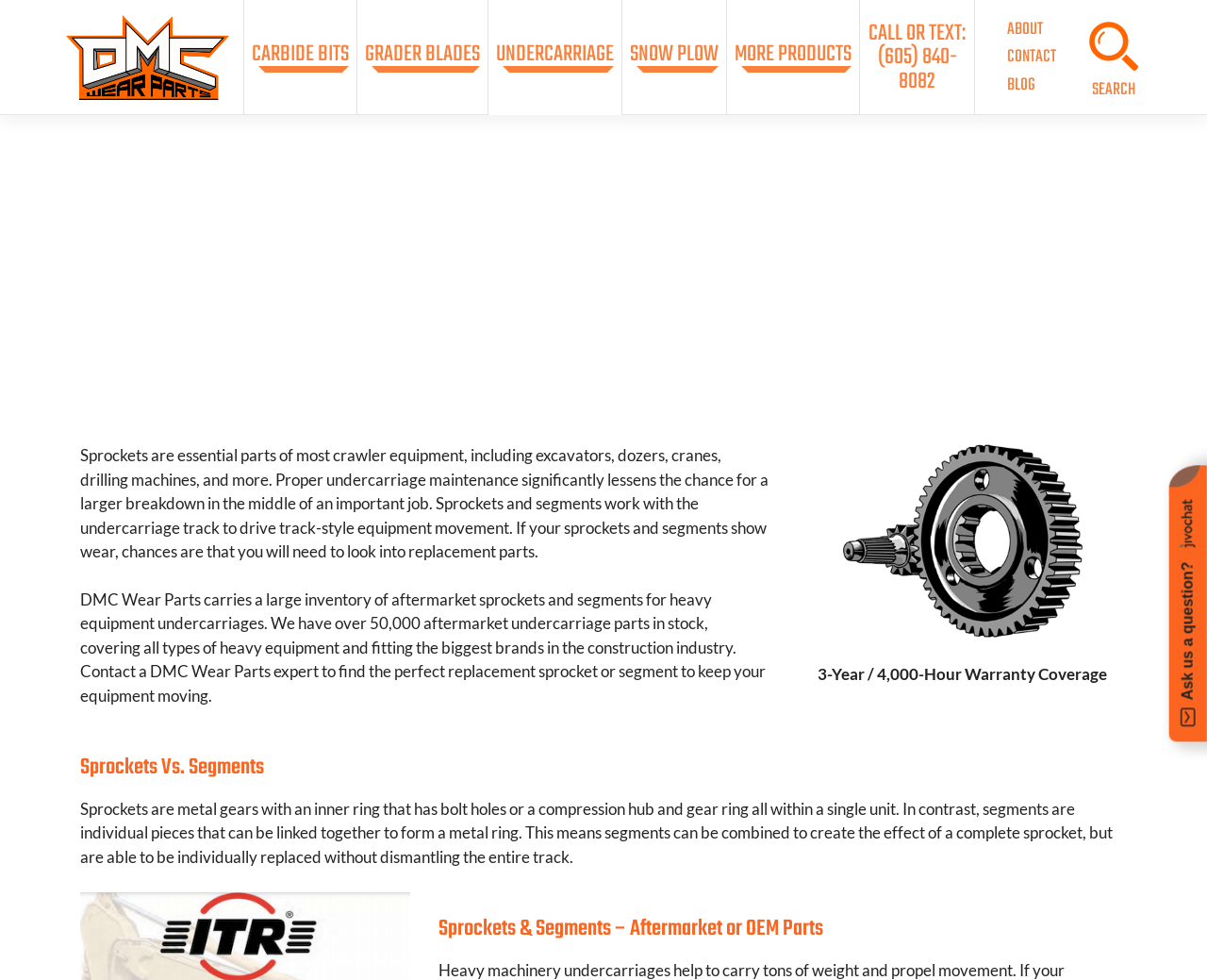Identify the bounding box for the UI element described as: "Call or Text:(605) 840-8082". The coordinates should be four float numbers between 0 and 1, i.e., [left, top, right, bottom].

[0.713, 0.0, 0.808, 0.117]